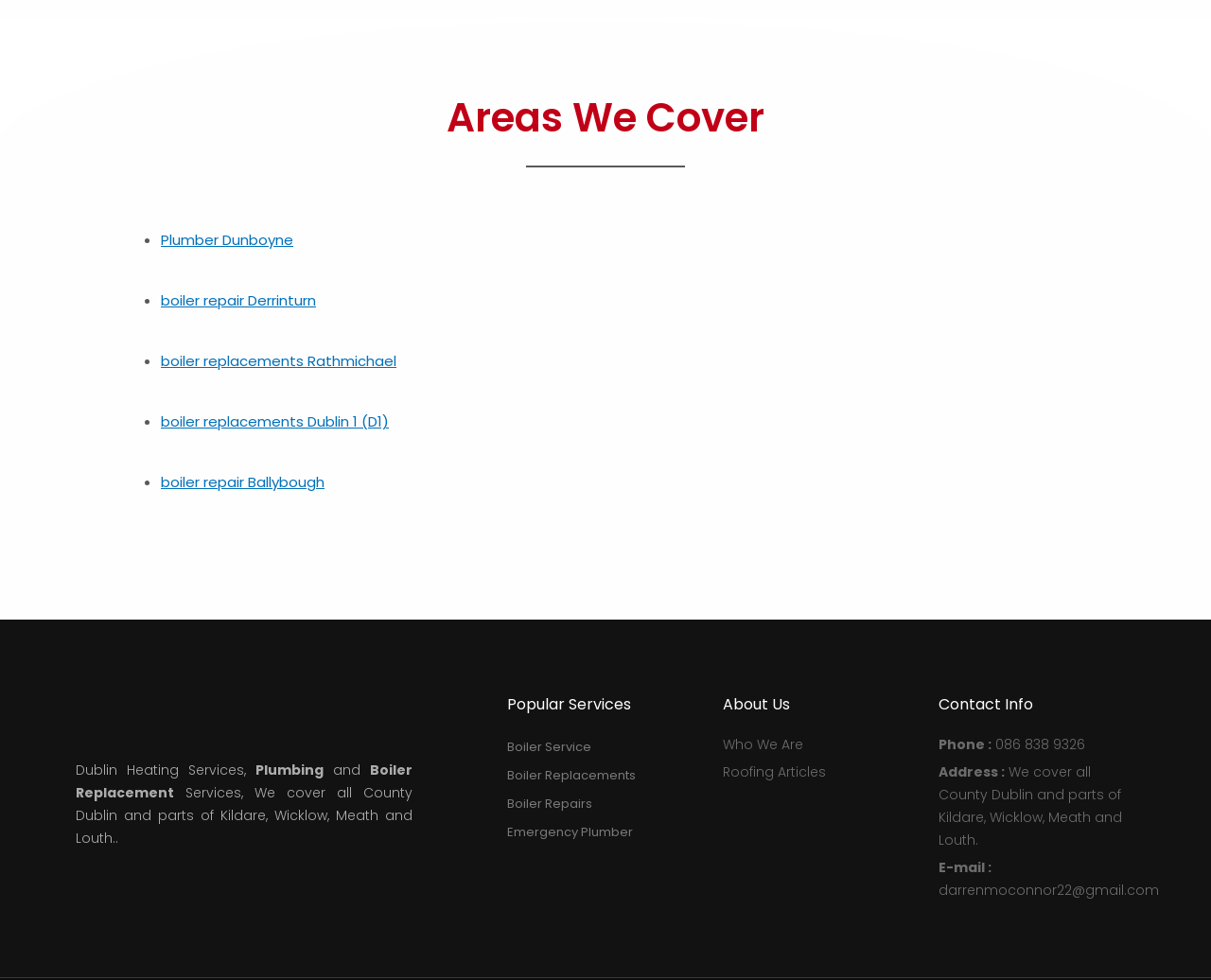Given the element description: "boiler repair Derrinturn", predict the bounding box coordinates of this UI element. The coordinates must be four float numbers between 0 and 1, given as [left, top, right, bottom].

[0.133, 0.297, 0.261, 0.317]